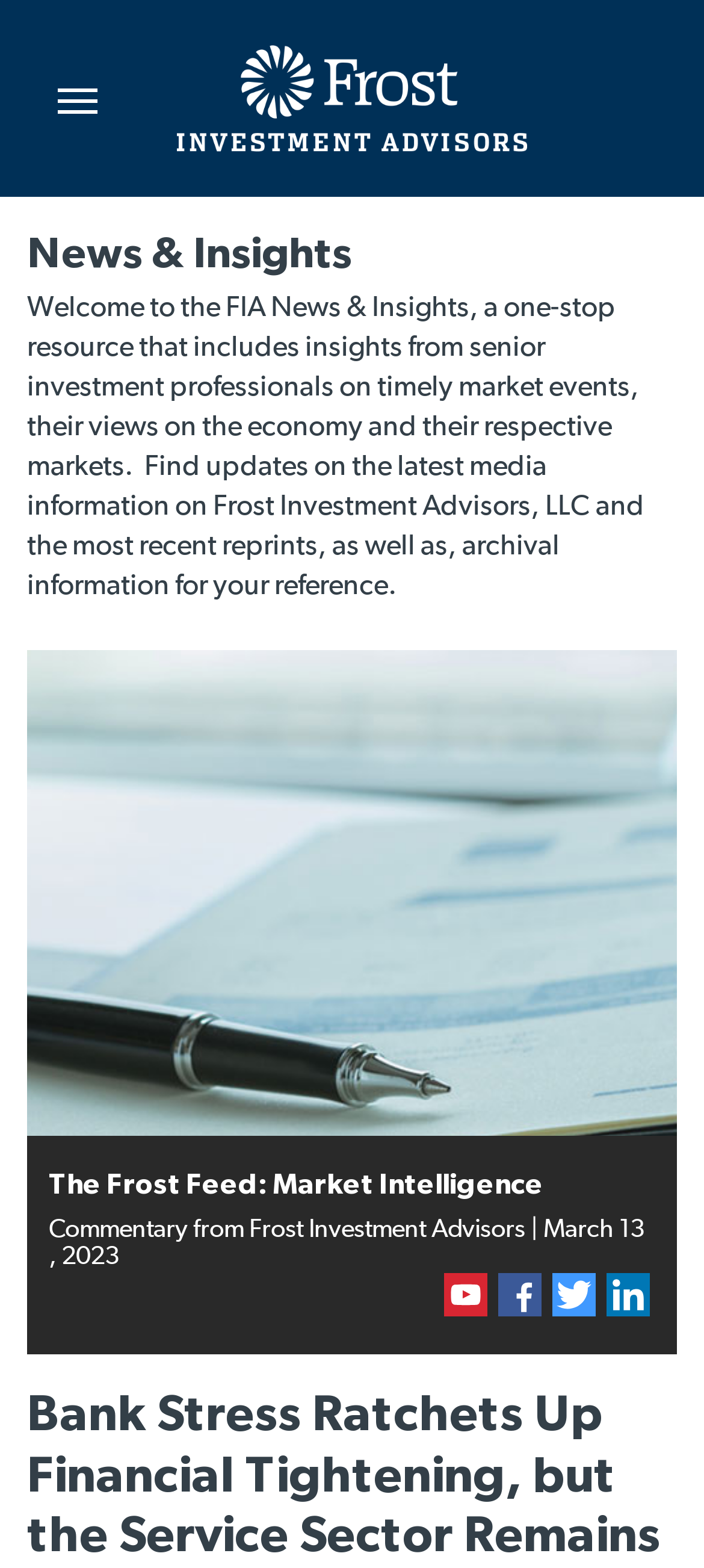Give a one-word or one-phrase response to the question:
What is the title of the news section?

The Frost Feed: Market Intelligence